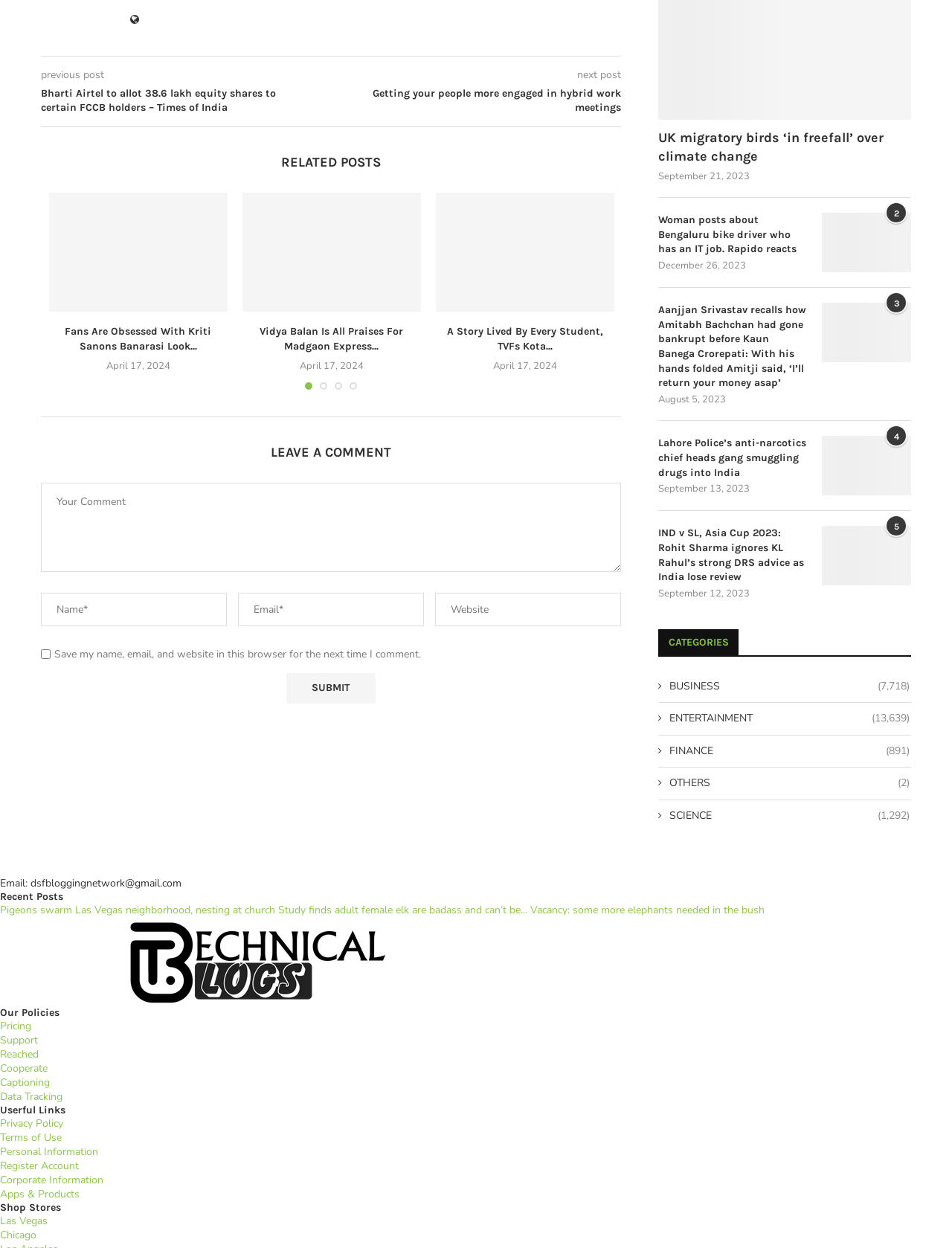What type of content is displayed in the 'RELATED POSTS' section?
Using the image, provide a detailed and thorough answer to the question.

The 'RELATED POSTS' section displays a list of links with headings and timestamps, which is a common format for news articles or blog posts. The content of the links, such as 'Bharti Airtel to allot 38.6 lakh equity shares to certain FCCB holders – Times of India', also suggests that they are news articles.